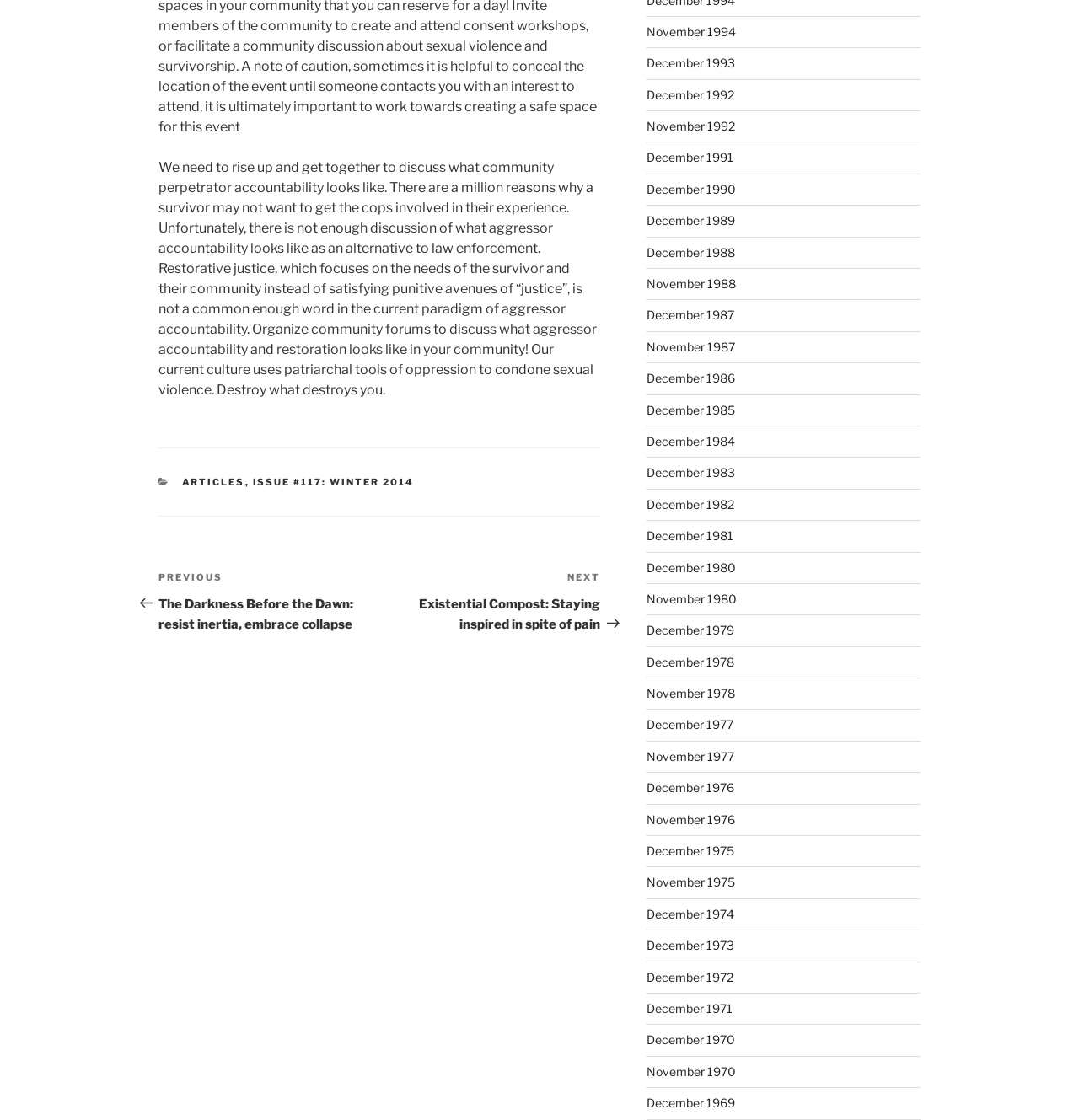How many years are listed in the archive section?
Using the image, provide a detailed and thorough answer to the question.

The archive section lists 49 years, ranging from 1969 to 2014, with each year having a corresponding link.